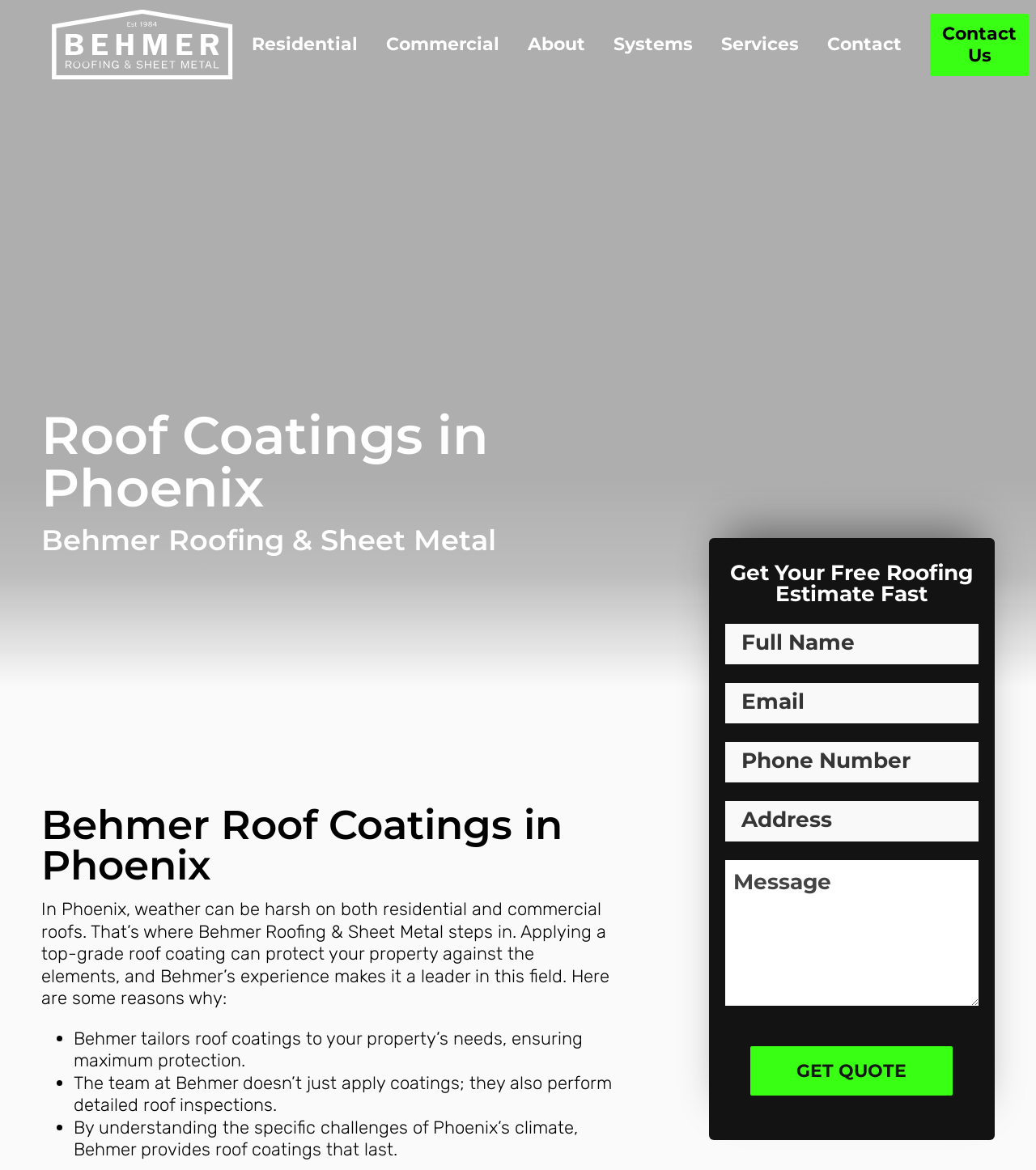Elaborate on the webpage's design and content in a detailed caption.

The webpage is about Behmer Roofing & Sheet Metal, a roofing company that offers roof coating services in Phoenix, Arizona. At the top left corner, there is a logo of Behmer Roofing, accompanied by a navigation menu with links to different sections of the website, including Residential, Commercial, About, Systems, Services, and Contact.

Below the navigation menu, there are three main sections. The first section has a heading "Roof Coatings in Phoenix" and introduces Behmer Roofing & Sheet Metal as a leader in the field of roof coatings. The second section has a heading "Get Your Free Roofing Estimate Fast" and contains a form with five text boxes and a "GET QUOTE" button, allowing users to request a free roofing estimate.

The third section has a heading "Behmer Roof Coatings in Phoenix" and provides more information about the benefits of Behmer's roof coating services. It explains that the company tailors roof coatings to individual property needs, performs detailed roof inspections, and provides coatings that last due to their understanding of Phoenix's climate. This section also includes a list of three bullet points highlighting the advantages of Behmer's services.

On the right side of the page, there is a section with a Google logo, a rating of five stars, and a link to "See All Google Reviews". There is also a close icon above this section. At the bottom of the page, there is a link to "Contact Us".